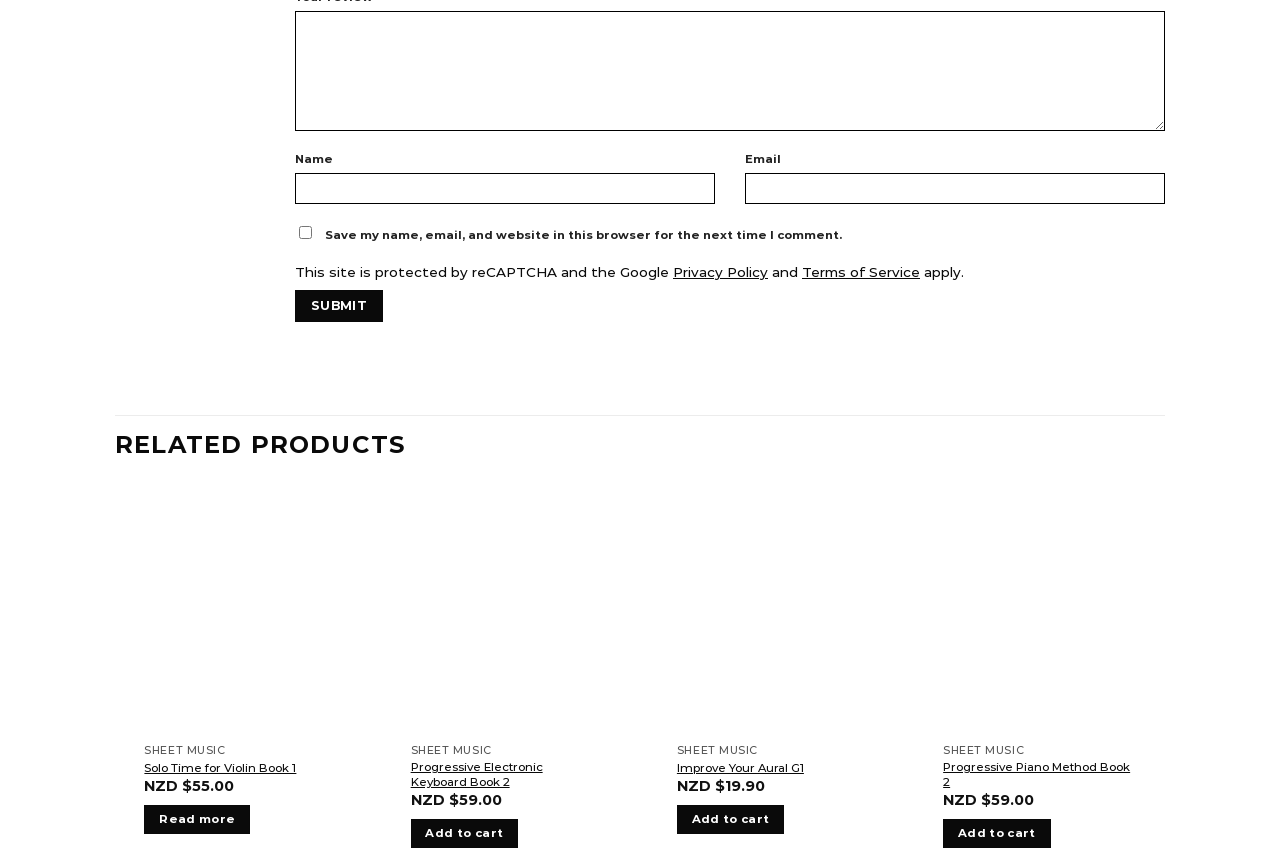Indicate the bounding box coordinates of the element that needs to be clicked to satisfy the following instruction: "Read more about Solo Time for Violin Book 1". The coordinates should be four float numbers between 0 and 1, i.e., [left, top, right, bottom].

[0.113, 0.944, 0.195, 0.979]